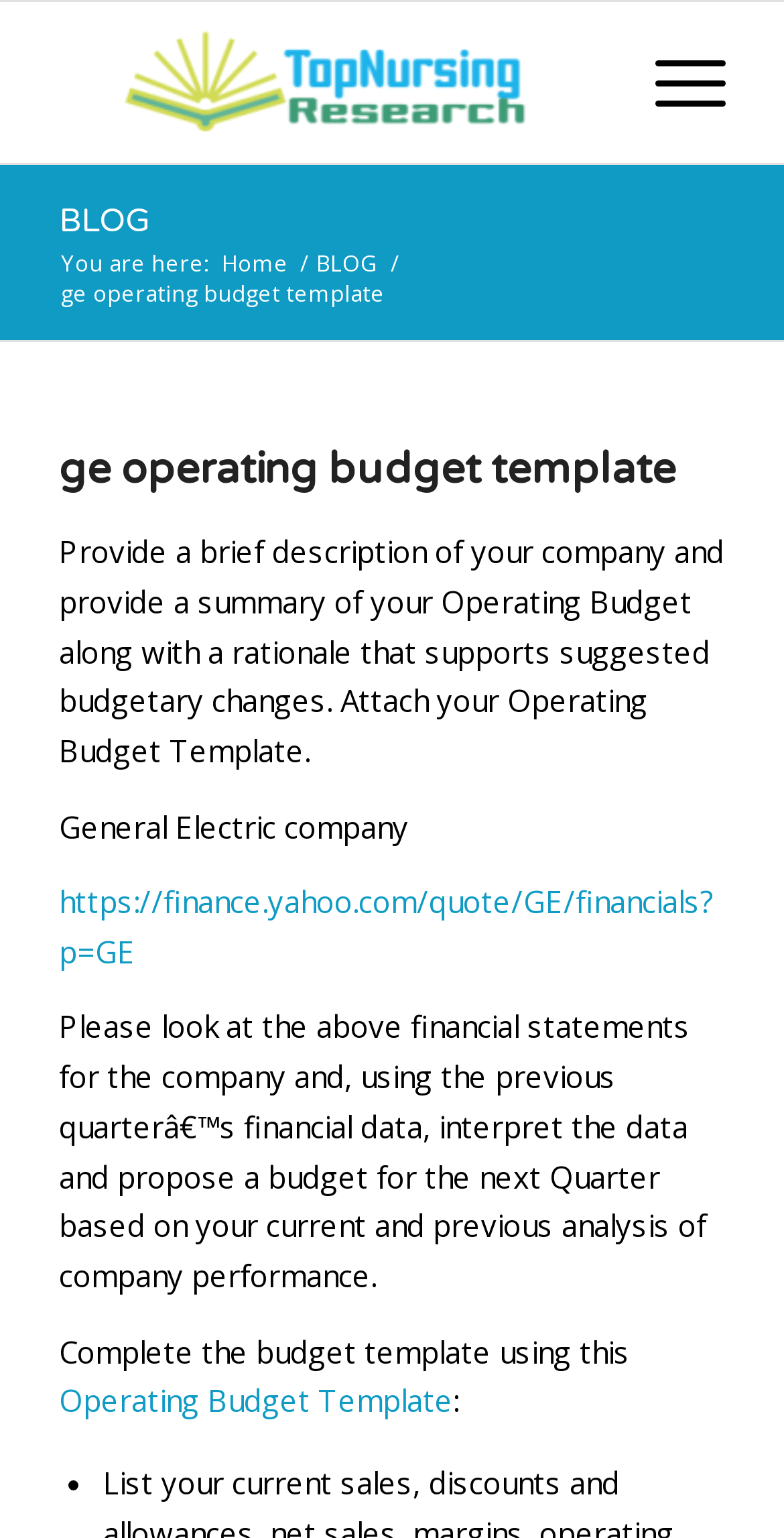Determine the bounding box for the described HTML element: "Home". Ensure the coordinates are four float numbers between 0 and 1 in the format [left, top, right, bottom].

[0.275, 0.161, 0.375, 0.18]